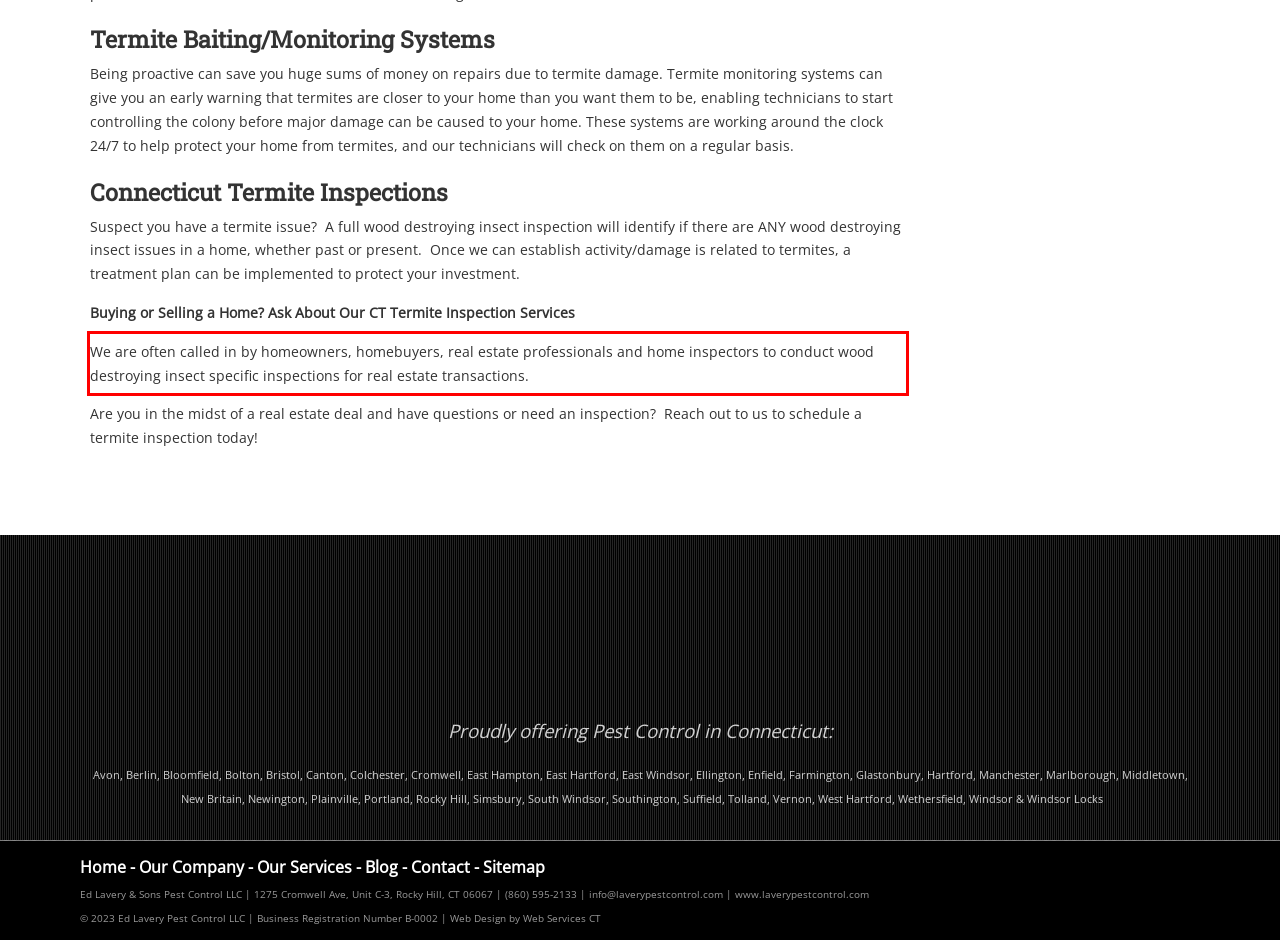Please perform OCR on the text content within the red bounding box that is highlighted in the provided webpage screenshot.

We are often called in by homeowners, homebuyers, real estate professionals and home inspectors to conduct wood destroying insect specific inspections for real estate transactions.